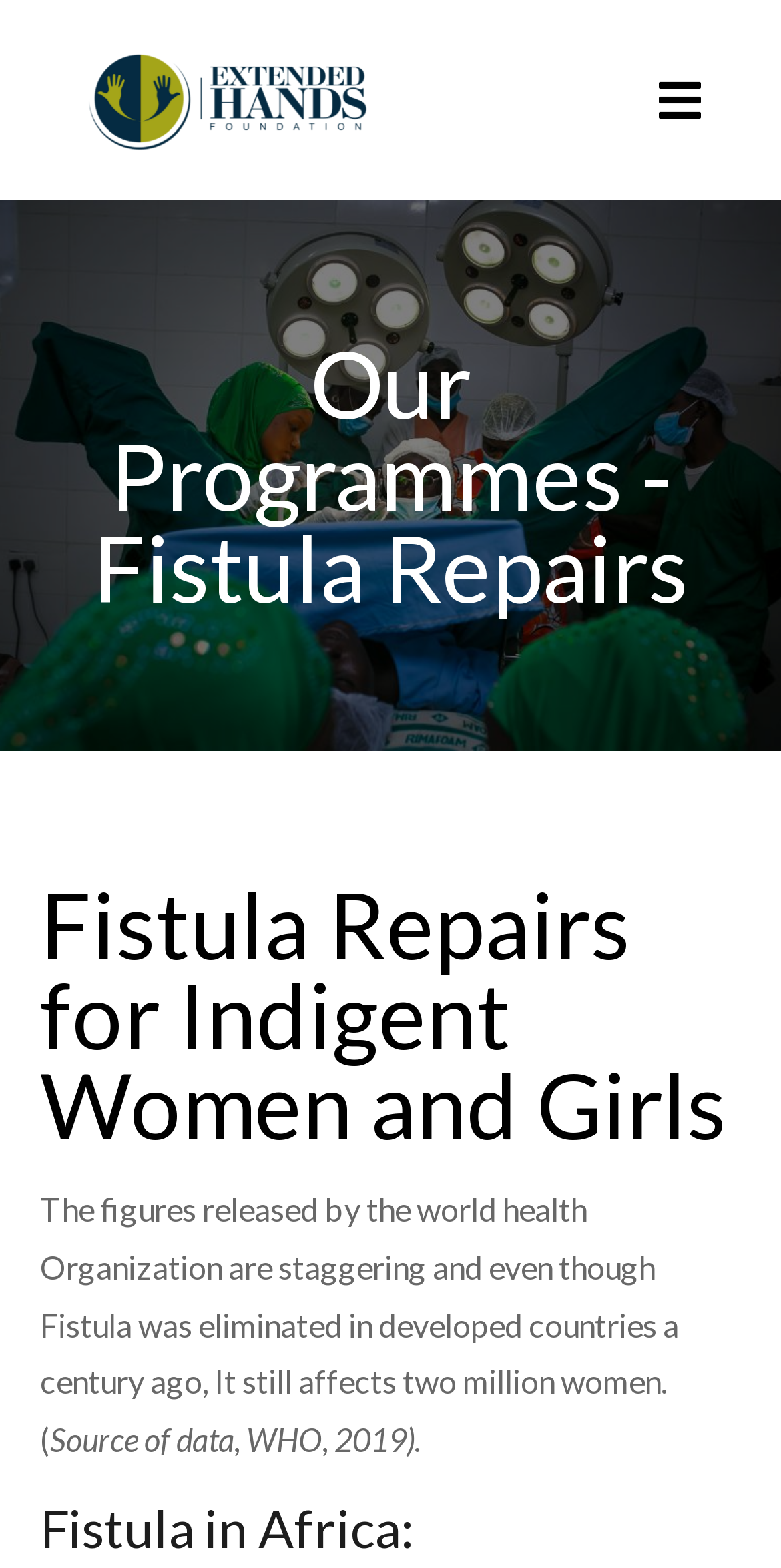Write an extensive caption that covers every aspect of the webpage.

The webpage is about the "Fistula Repairs" program offered by "Extended Hands". At the top-left corner, there is a link and an image, both labeled "Extended Hands". Below this, a heading reads "Our Programmes - Fistula Repairs". 

Further down, another heading is present, titled "Fistula Repairs for Indigent Women and Girls". This is followed by a paragraph of text that discusses the staggering figures of Fistula cases, citing the World Health Organization (WHO) as the source of the data. The text mentions that despite being eliminated in developed countries a century ago, Fistula still affects two million women.

Below this text, there is a citation for the data source, "WHO, 2019". Finally, at the bottom of the page, there is a heading titled "Fistula in Africa:".